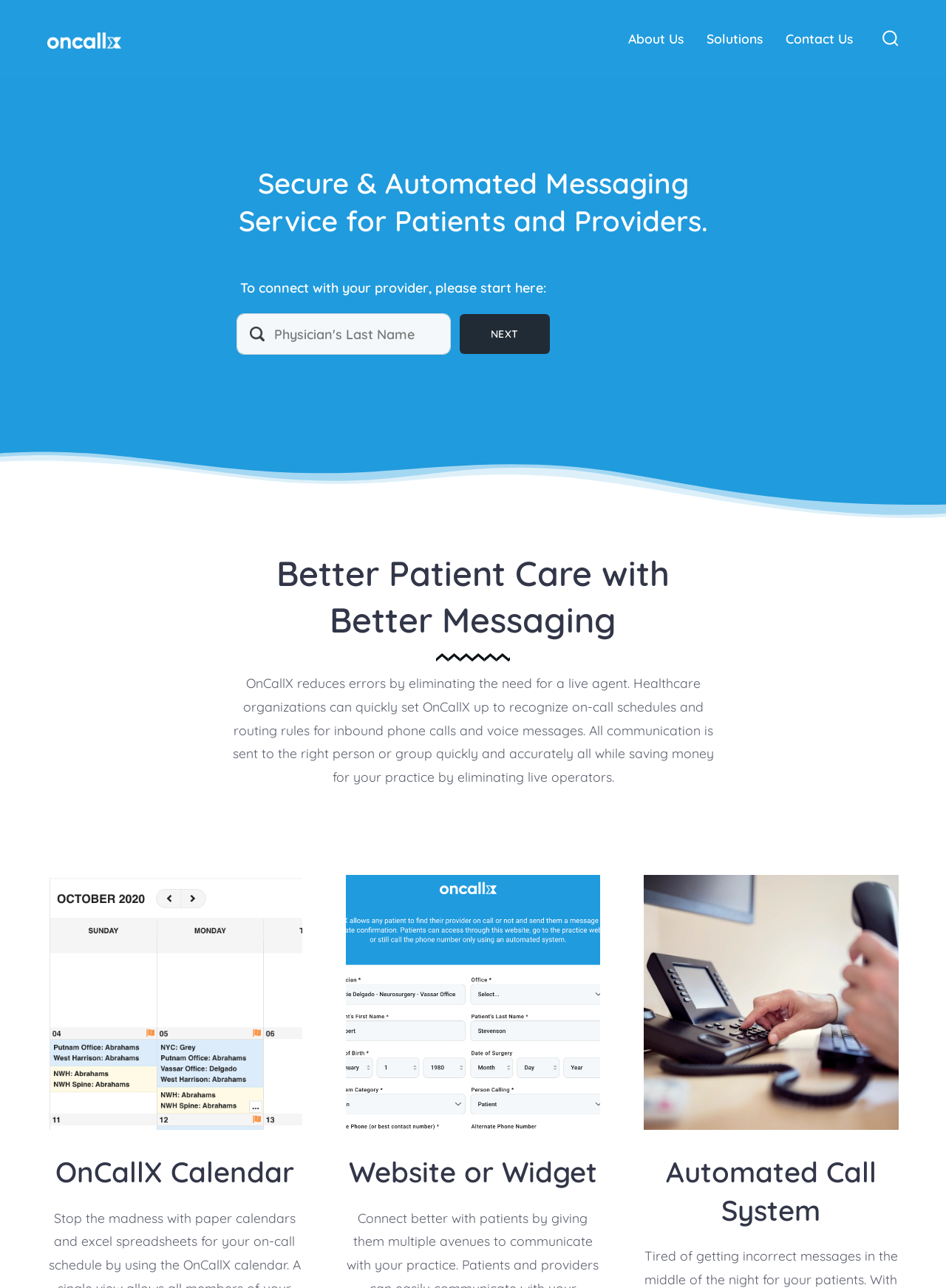Specify the bounding box coordinates of the element's region that should be clicked to achieve the following instruction: "Enter physician's last name". The bounding box coordinates consist of four float numbers between 0 and 1, in the format [left, top, right, bottom].

[0.25, 0.243, 0.476, 0.276]